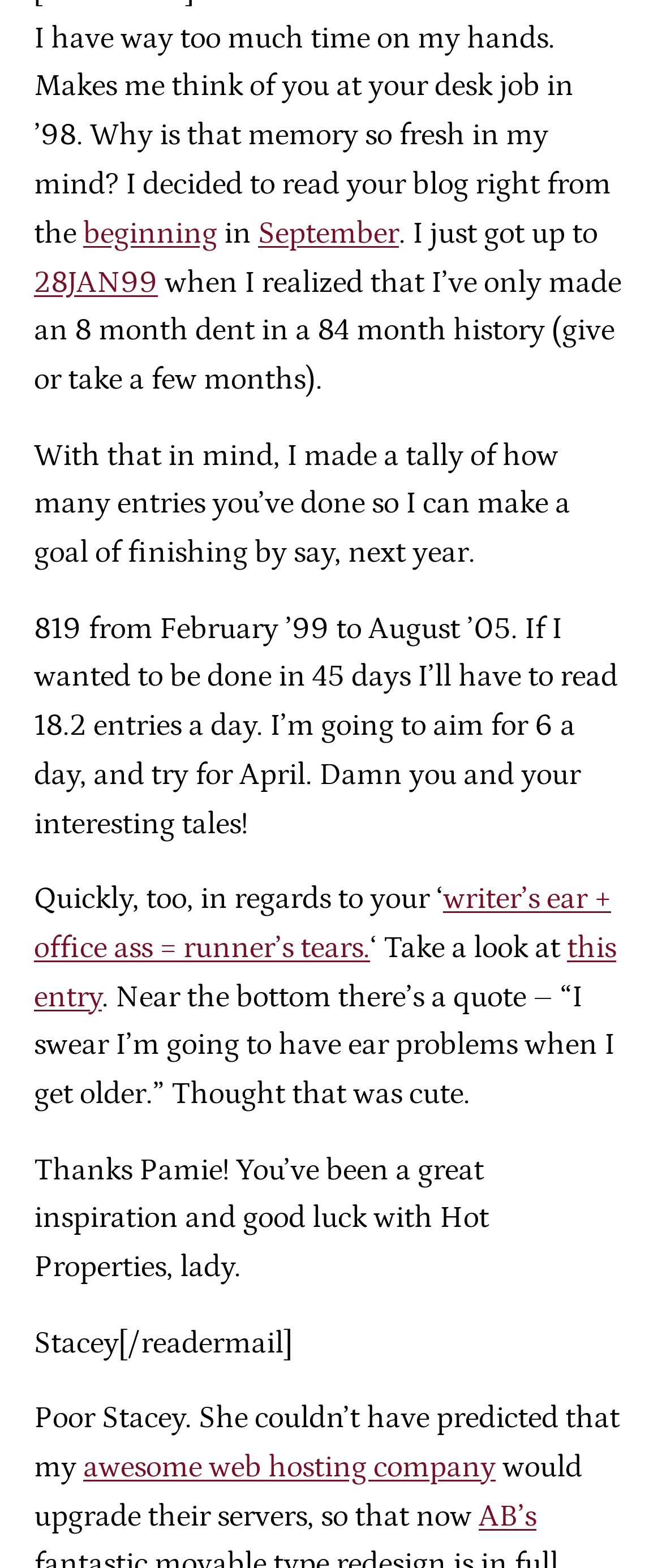How many entries does the author need to read per day to finish in 45 days?
Ensure your answer is thorough and detailed.

The author calculates that they need to read 18.2 entries per day to finish in 45 days, as stated in the text 'If I wanted to be done in 45 days I’ll have to read 18.2 entries a day.'